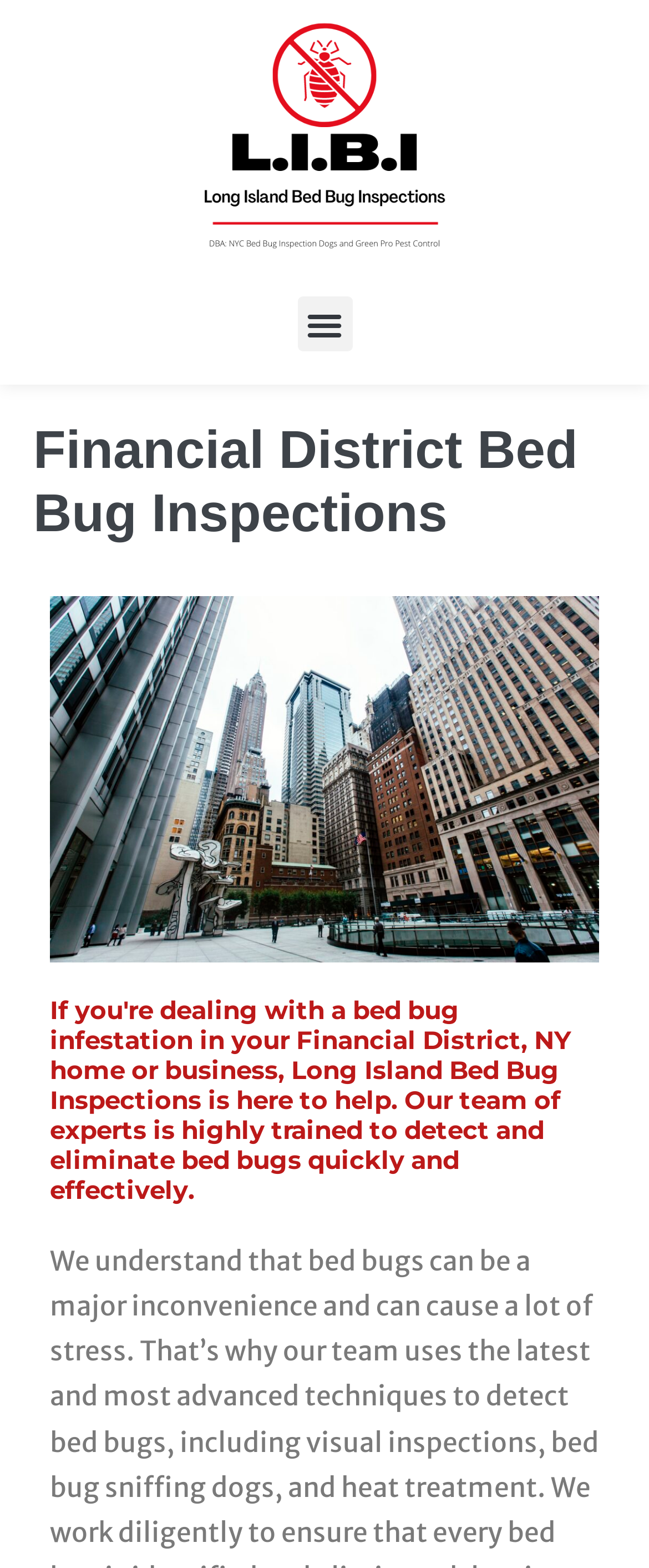Refer to the element description Business Consultant | Modern Marks and identify the corresponding bounding box in the screenshot. Format the coordinates as (top-left x, top-left y, bottom-right x, bottom-right y) with values in the range of 0 to 1.

None